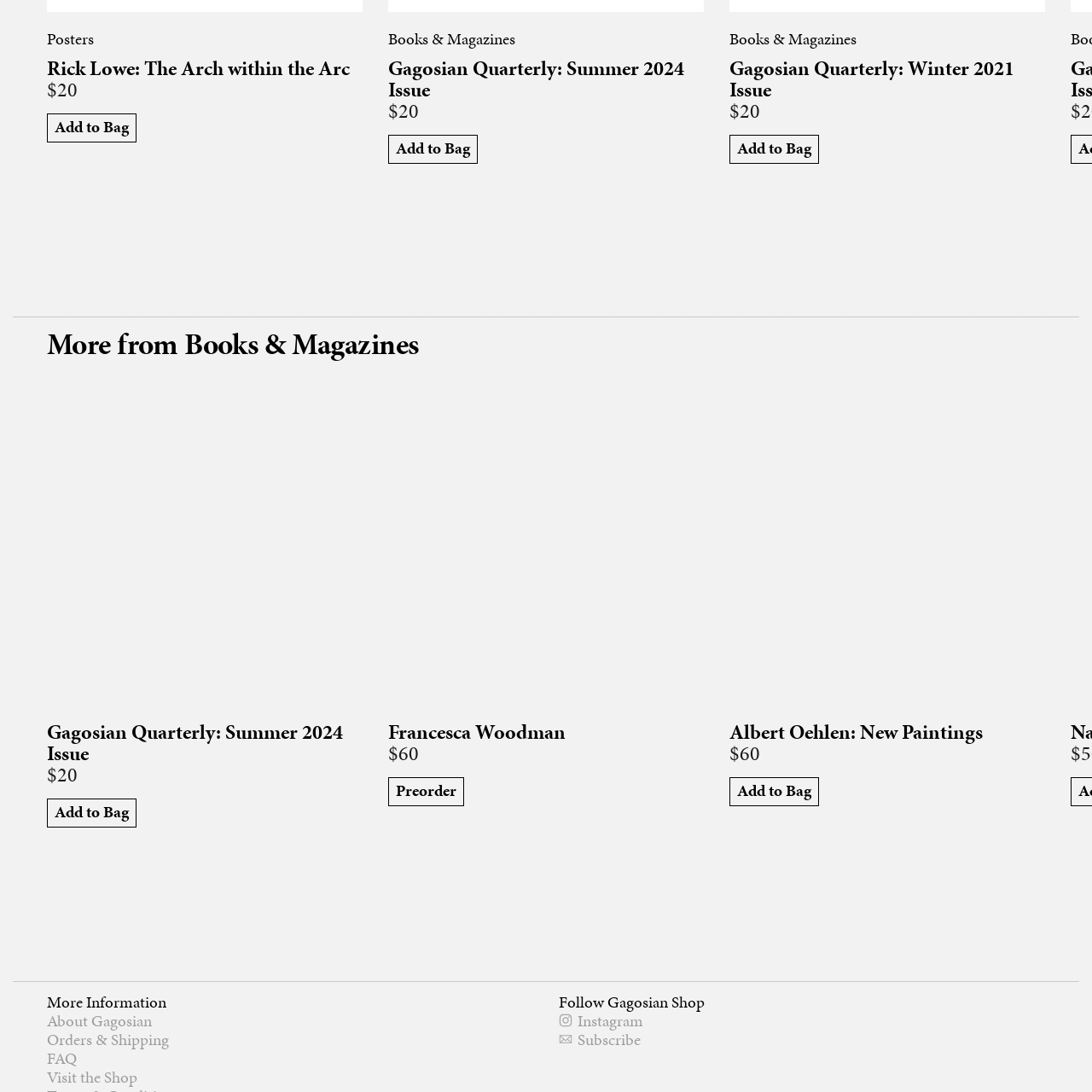View the portion of the image inside the red box and respond to the question with a succinct word or phrase: What style of art is characterized by bold colors and graphic elements?

Pop art